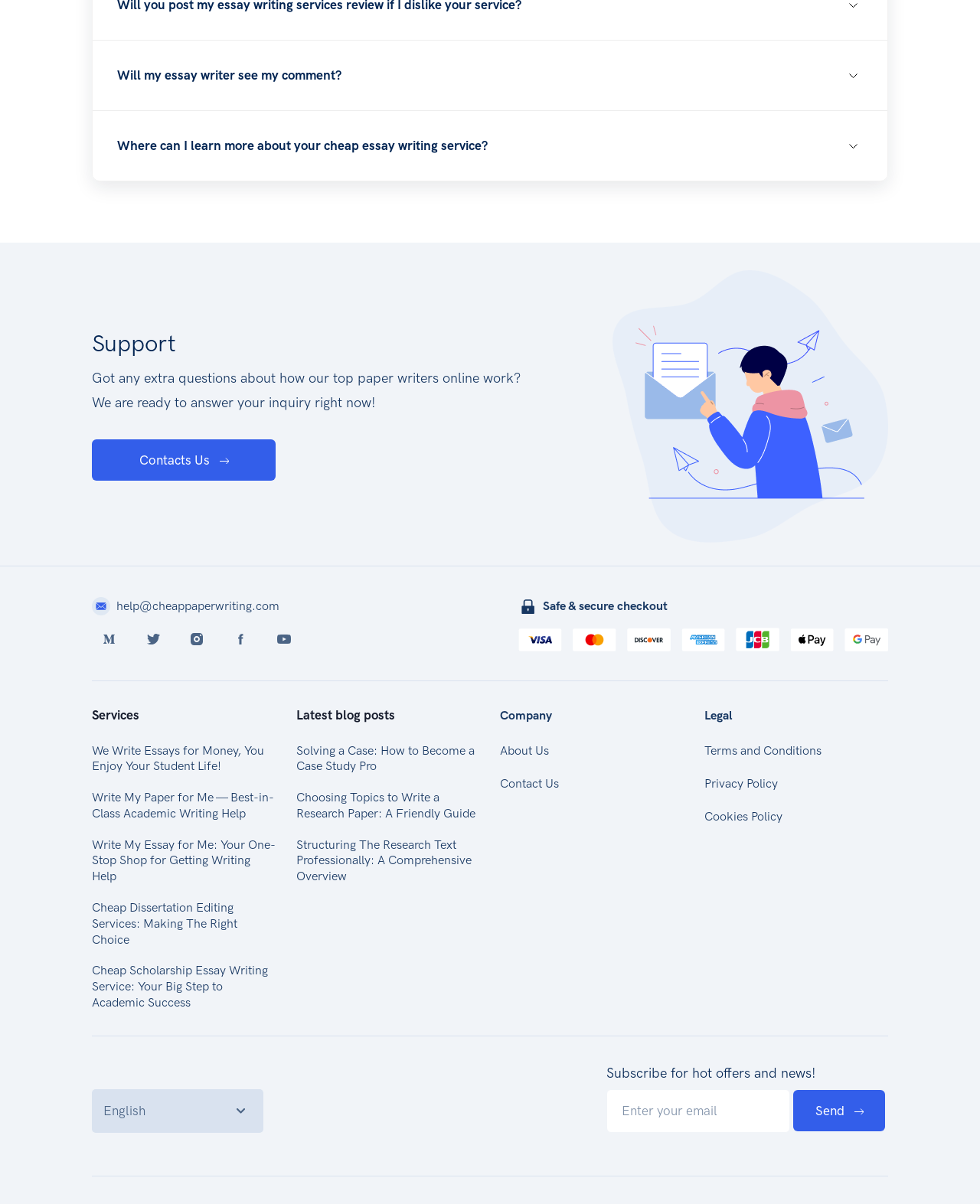Pinpoint the bounding box coordinates of the clickable area needed to execute the instruction: "Click the 'Send' button". The coordinates should be specified as four float numbers between 0 and 1, i.e., [left, top, right, bottom].

[0.809, 0.906, 0.903, 0.94]